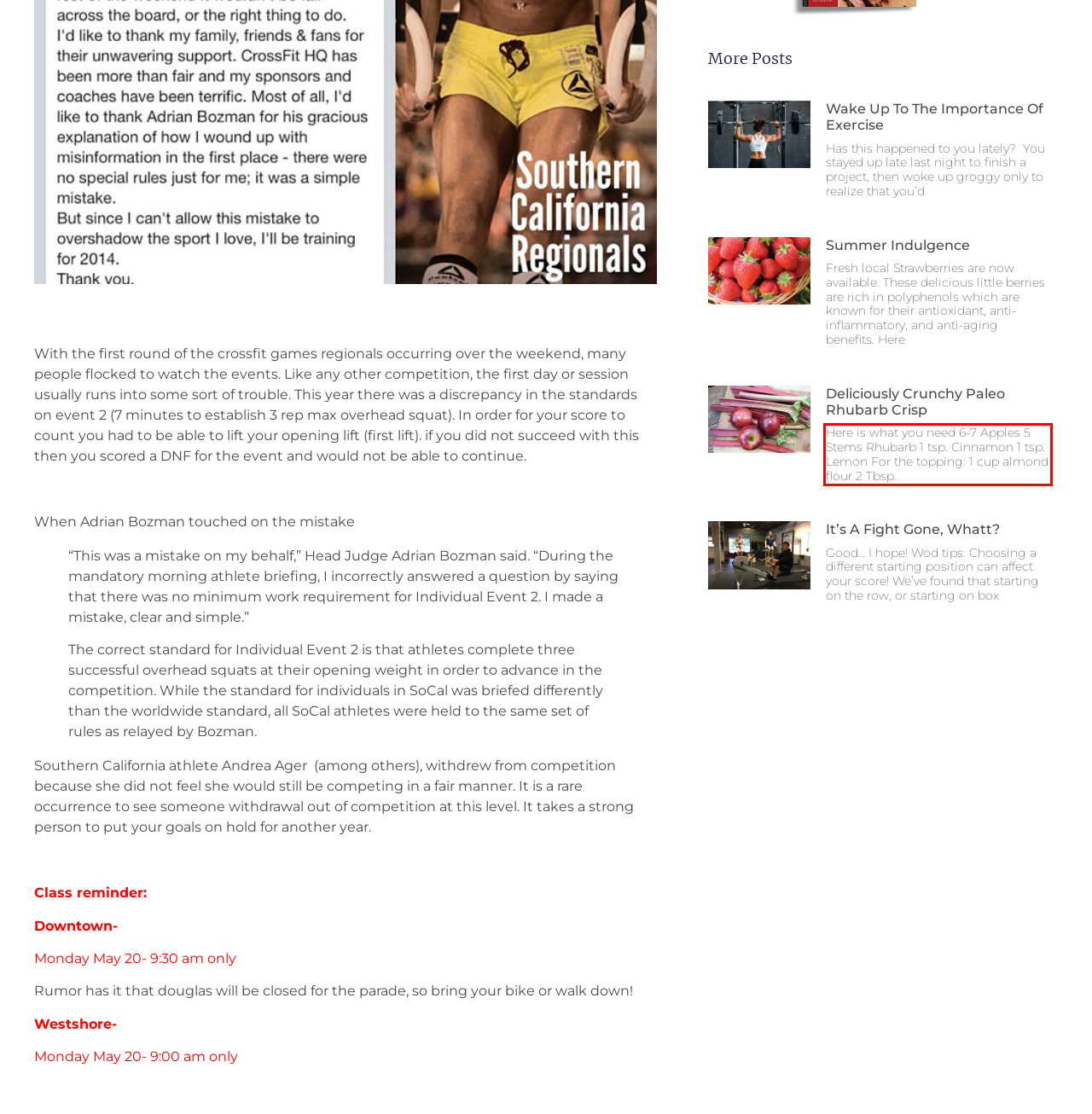In the screenshot of the webpage, find the red bounding box and perform OCR to obtain the text content restricted within this red bounding box.

Here is what you need 6-7 Apples 5 Stems Rhubarb 1 tsp. Cinnamon 1 tsp. Lemon For the topping: 1 cup almond flour 2 Tbsp.